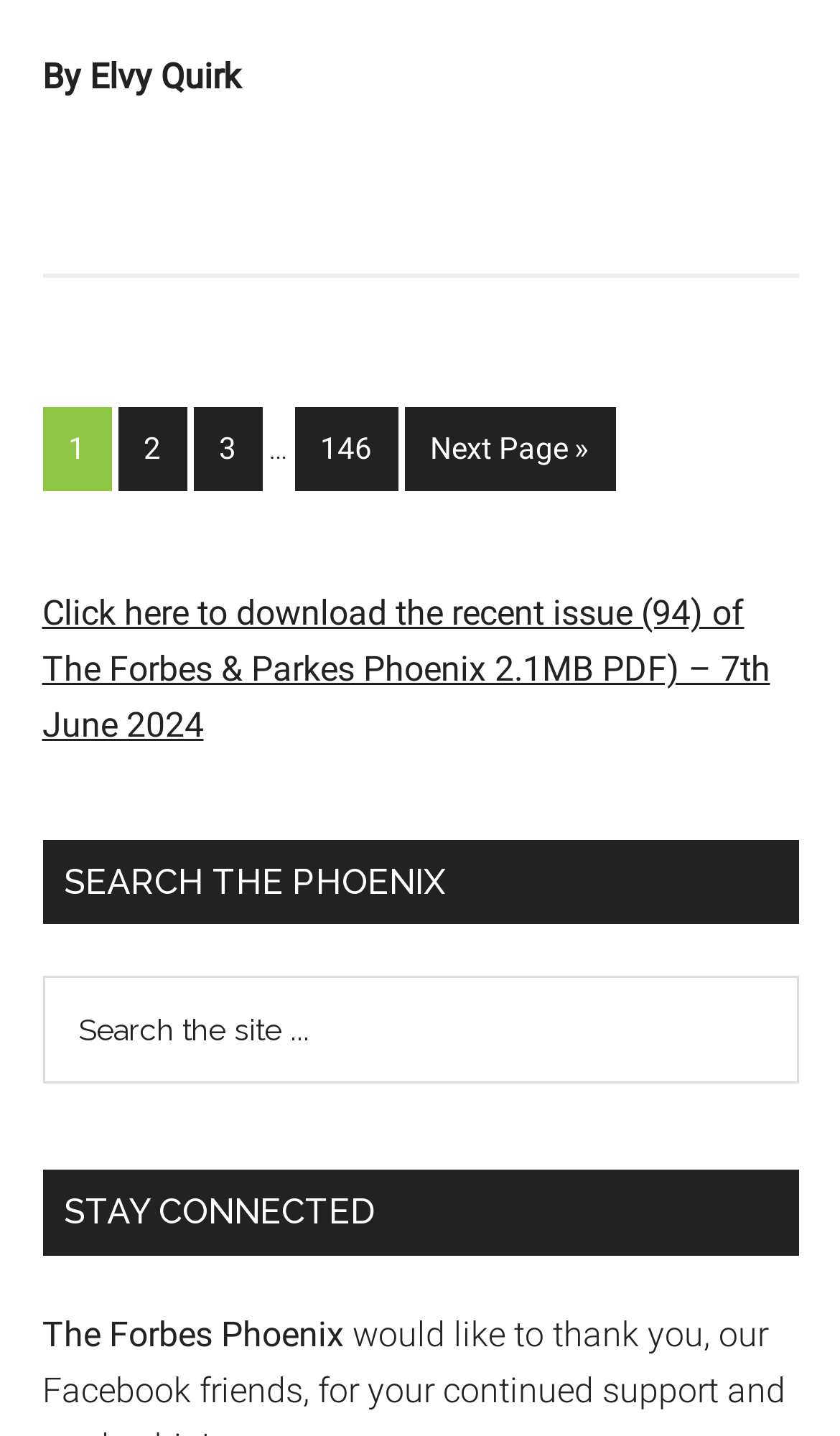What is the search function for?
Provide a short answer using one word or a brief phrase based on the image.

Search the site